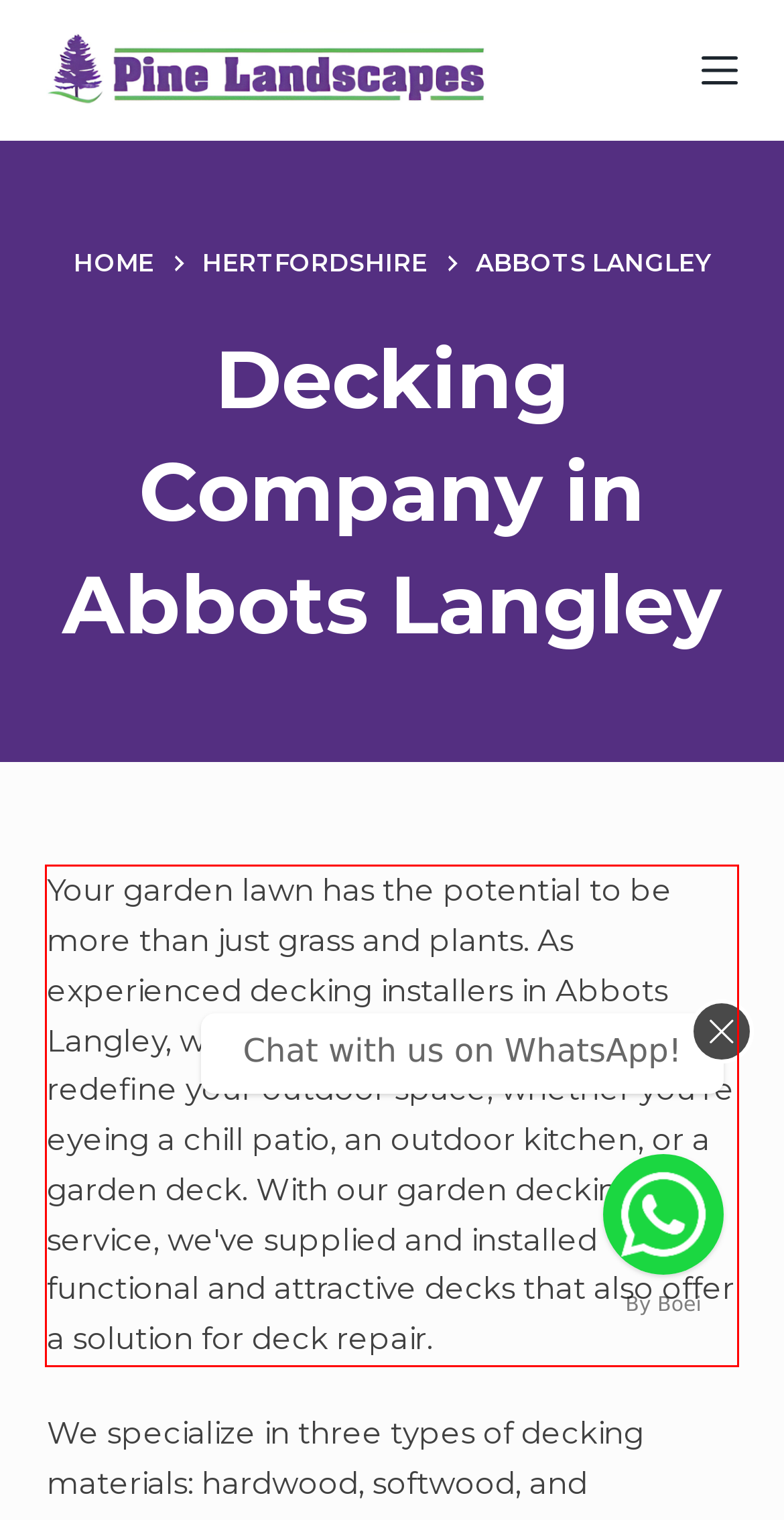You are provided with a screenshot of a webpage that includes a UI element enclosed in a red rectangle. Extract the text content inside this red rectangle.

Your garden lawn has the potential to be more than just grass and plants. As experienced decking installers in Abbots Langley, we get it. A well-laid deck can redefine your outdoor space, whether you're eyeing a chill patio, an outdoor kitchen, or a garden deck. With our garden decking service, we've supplied and installed functional and attractive decks that also offer a solution for deck repair.